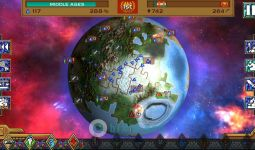What is the theme of the game's background?
Using the image, elaborate on the answer with as much detail as possible.

The caption describes the game's background as blending cosmic elements with the terrestrial map, which reinforces the player's role as a ruler crafting their unique narrative throughout the game.